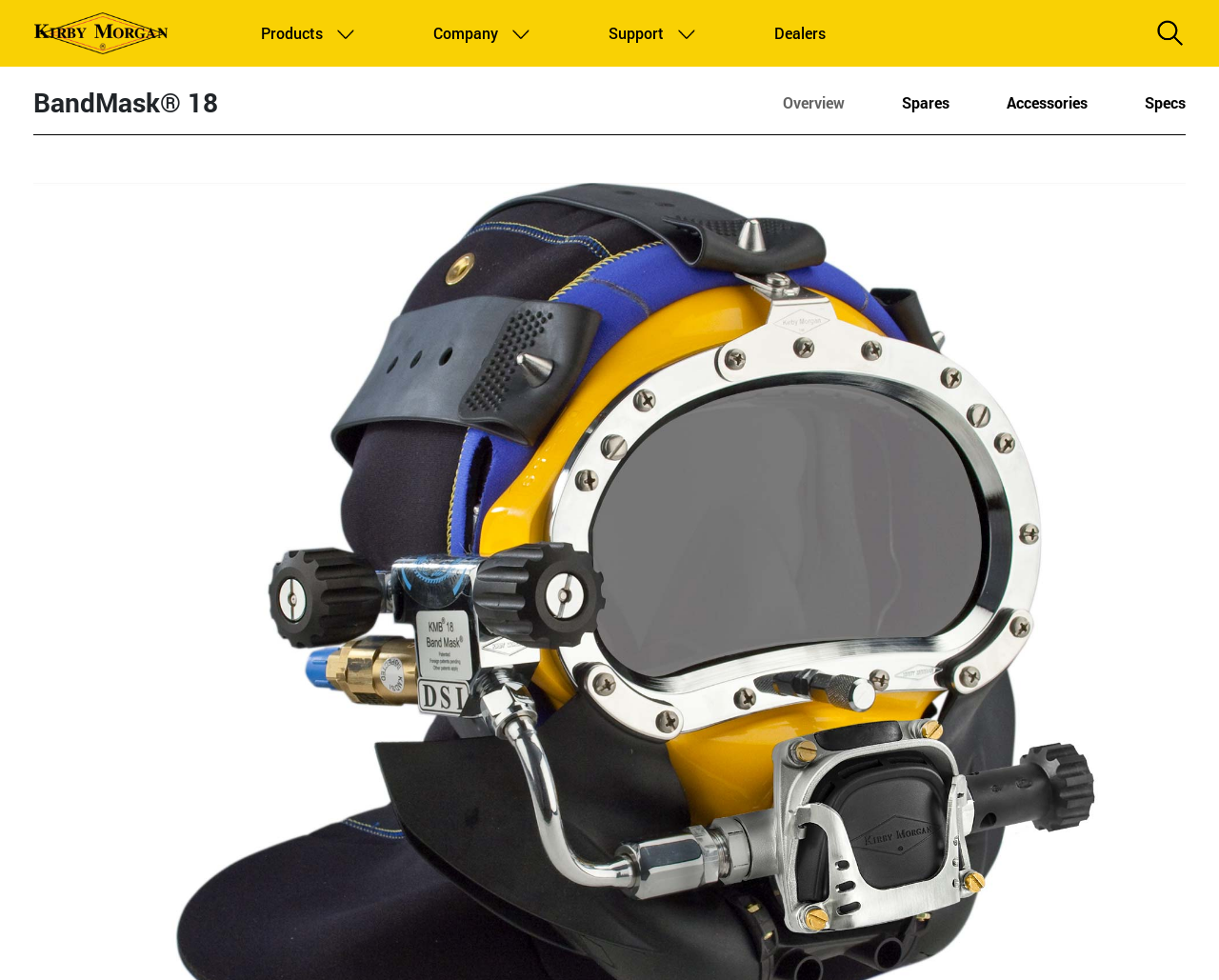Determine the bounding box coordinates for the area you should click to complete the following instruction: "check support".

[0.493, 0.015, 0.551, 0.054]